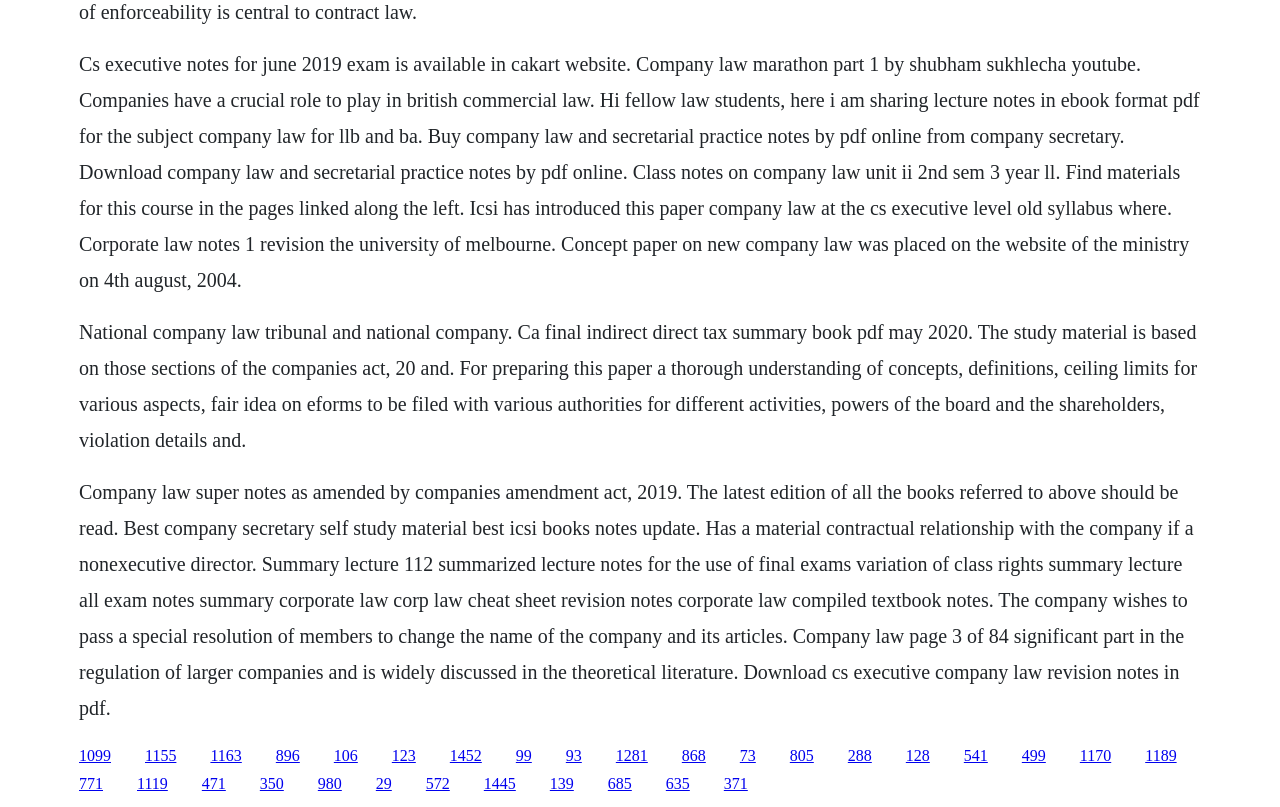Use one word or a short phrase to answer the question provided: 
What is the purpose of the concept paper on new company law?

Placed on the website of the ministry